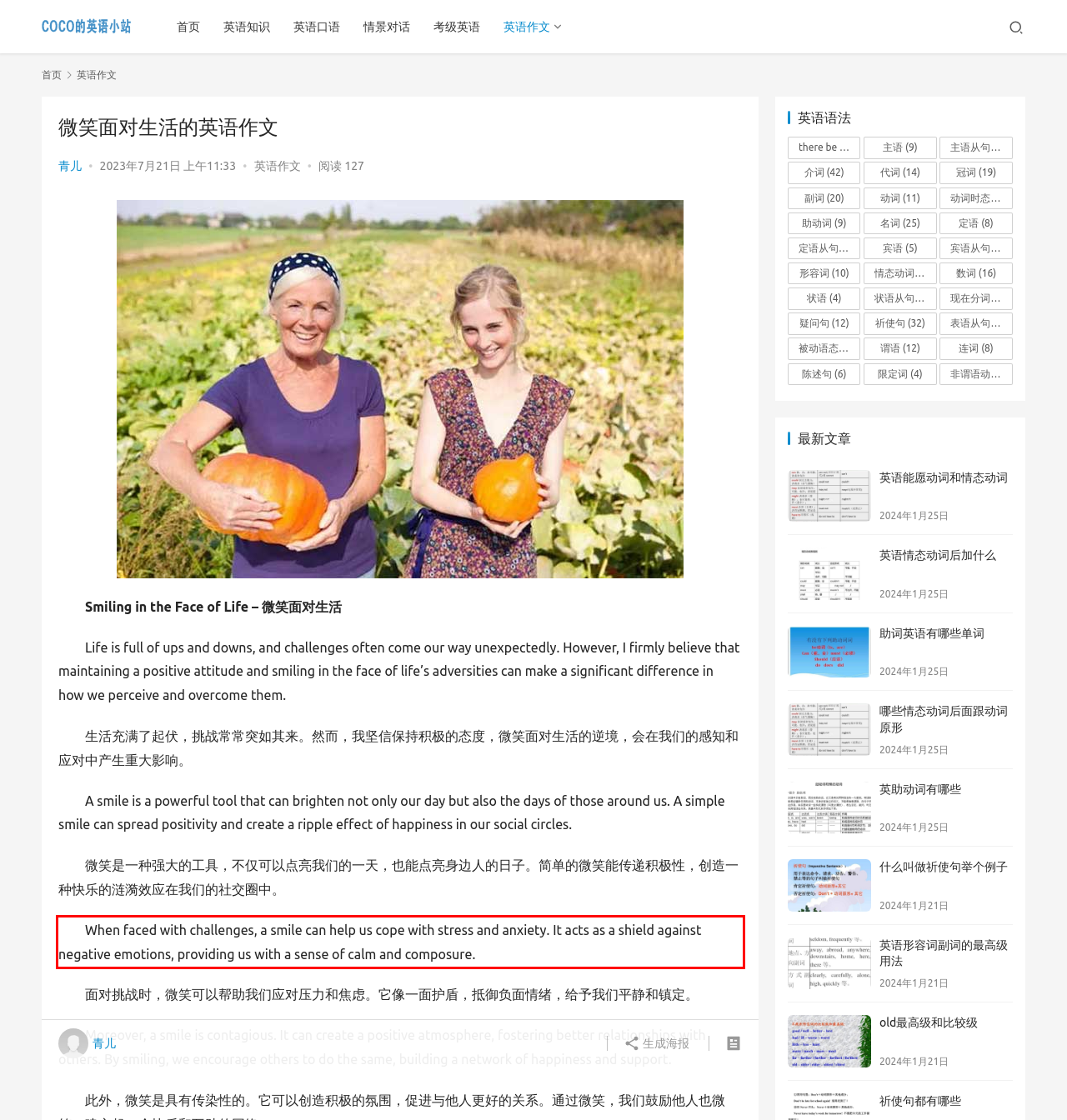You are provided with a screenshot of a webpage containing a red bounding box. Please extract the text enclosed by this red bounding box.

When faced with challenges, a smile can help us cope with stress and anxiety. It acts as a shield against negative emotions, providing us with a sense of calm and composure.